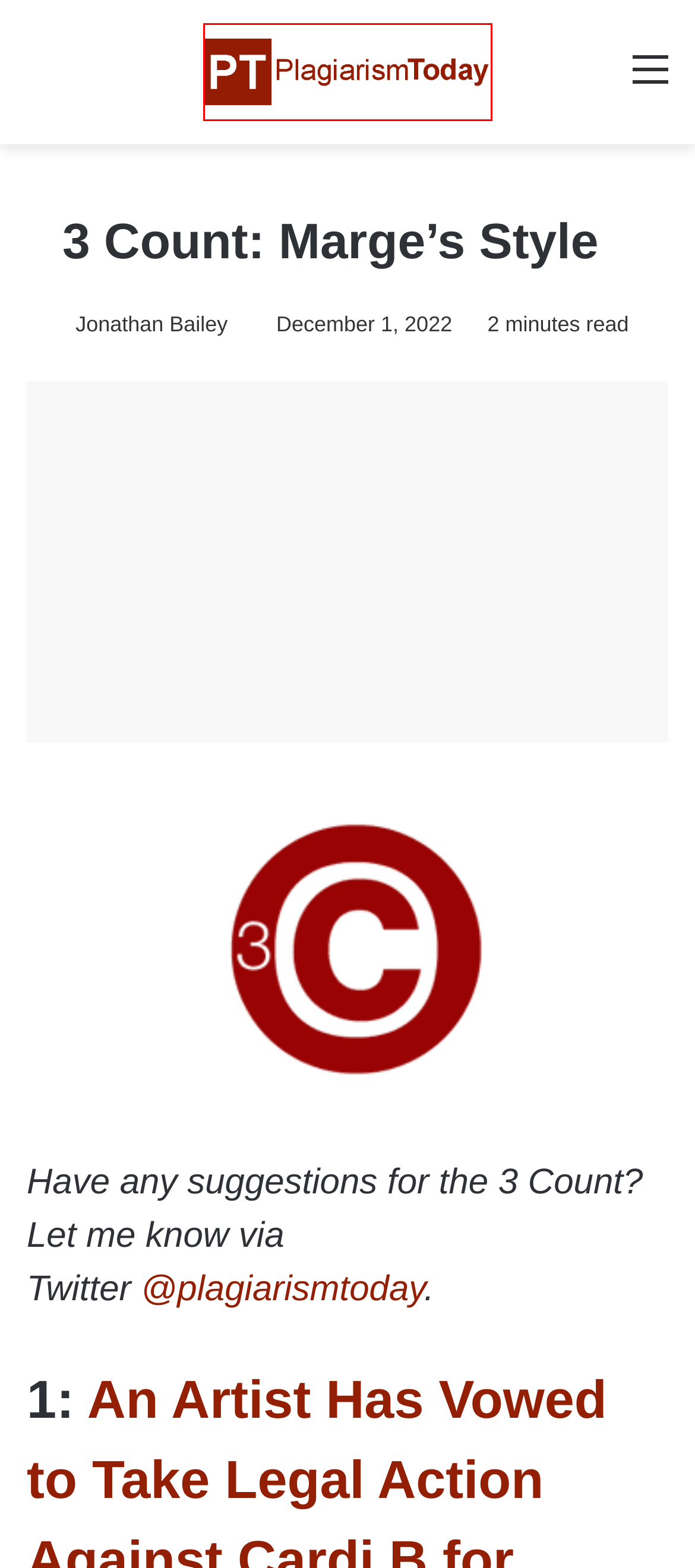Observe the provided screenshot of a webpage that has a red rectangle bounding box. Determine the webpage description that best matches the new webpage after clicking the element inside the red bounding box. Here are the candidates:
A. Stanford University Students Accused of Plagiarizing AI Model - Plagiarism Today
B. AI and the New Age of the TOS Rights Grab - Plagiarism Today
C. CC BY 3.0 Deed | Attribution 3.0 Unported
 | Creative Commons
D. 3 Count: Freeing the Flag - Plagiarism Today
E. CopyByte: Practical and Effective Copyright and Plagiarism Consulting
F. Popular File-Sharing Service Refuses to 'Filter' Content as it Fears Overblocking * TorrentFreak
G. Plagiarism Today: Covering Plagiarism, Copyright and More
H. Trying to Understand the Motives of 'The Spine Collector'

G